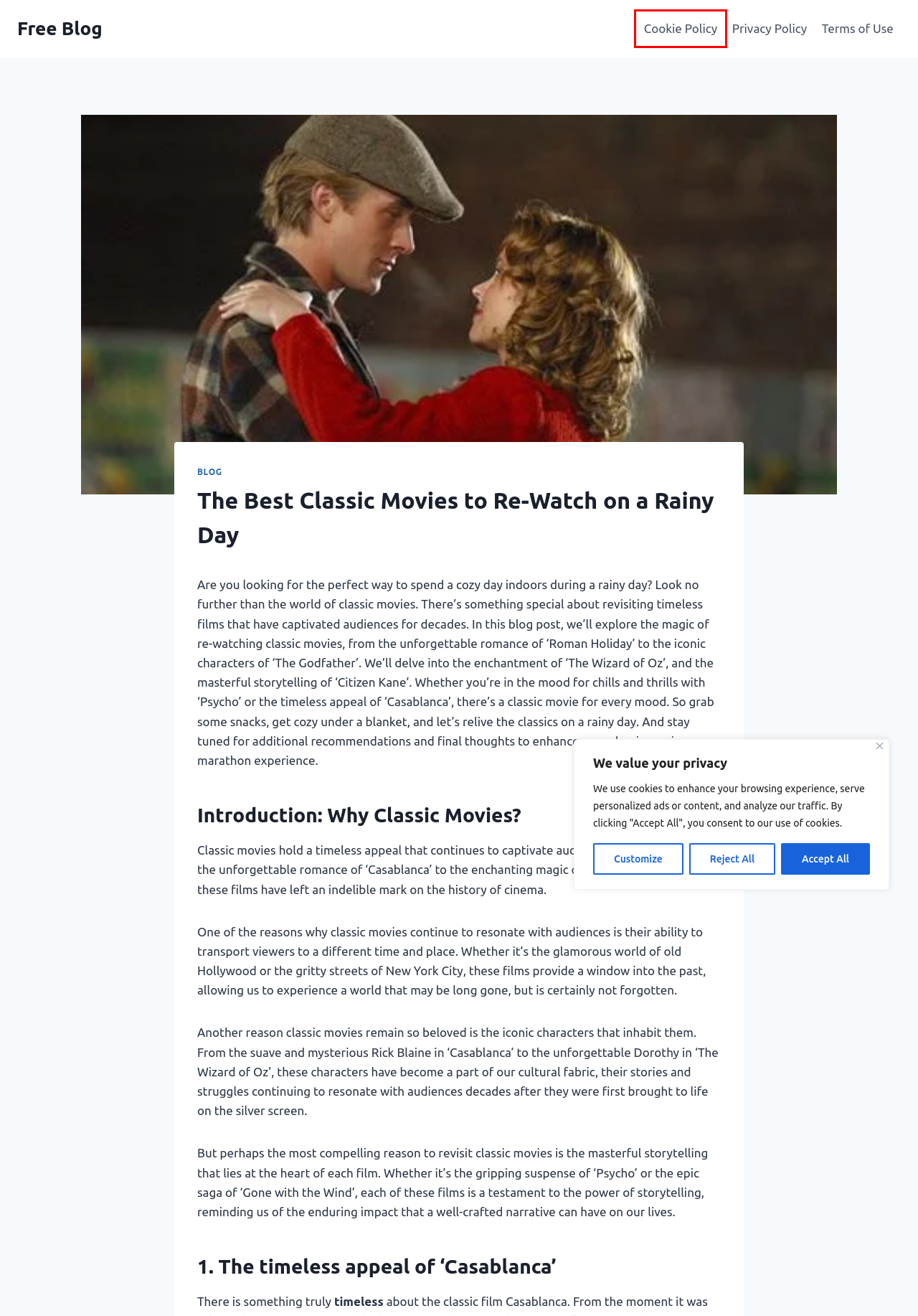You have a screenshot of a webpage with a red rectangle bounding box. Identify the best webpage description that corresponds to the new webpage after clicking the element within the red bounding box. Here are the candidates:
A. Movie Theaters vs. Streaming Platforms: Which is Better? - Free Blog
B. Privacy Policy - Free Blog
C. Camping Dos and Don'ts: Etiquette for Responsible Outdoor Enthusiasts - Free Blog
D. Cookie Policy - Free Blog
E. Terms of Use - Free Blog
F. 7 Reasons Why Movie Theaters Are Still Worth the Experience - Free Blog
G. Blog - Free Blog
H. DIY Fashion Accessories: Top Ideas for Personalized Style - Free Blog

D